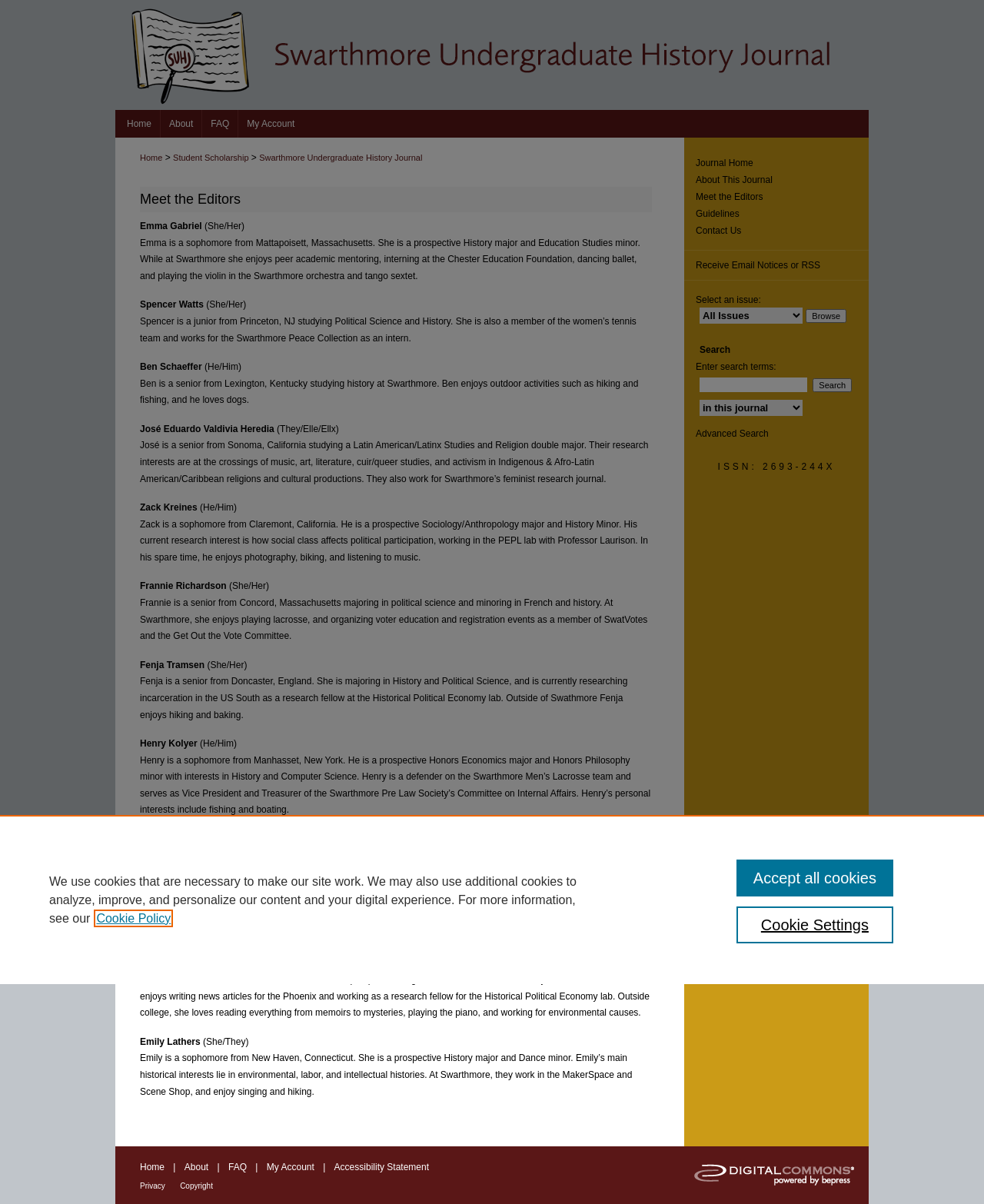Please give a short response to the question using one word or a phrase:
What is the ISSN of the journal?

2693-244X